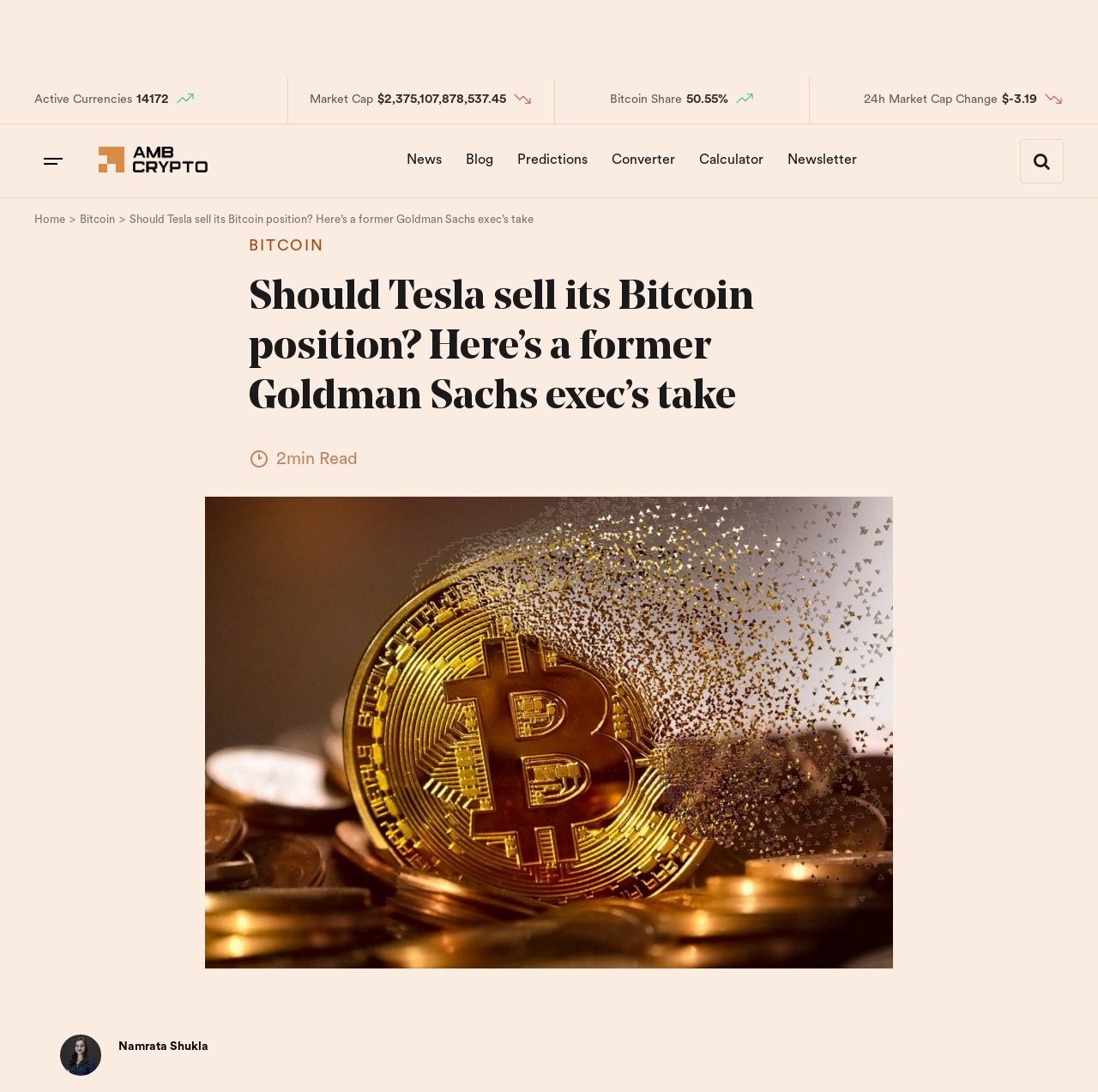Find the UI element described as: "parent_node: AMBCrypto" and predict its bounding box coordinates. Ensure the coordinates are four float numbers between 0 and 1, [left, top, right, bottom].

[0.09, 0.145, 0.189, 0.161]